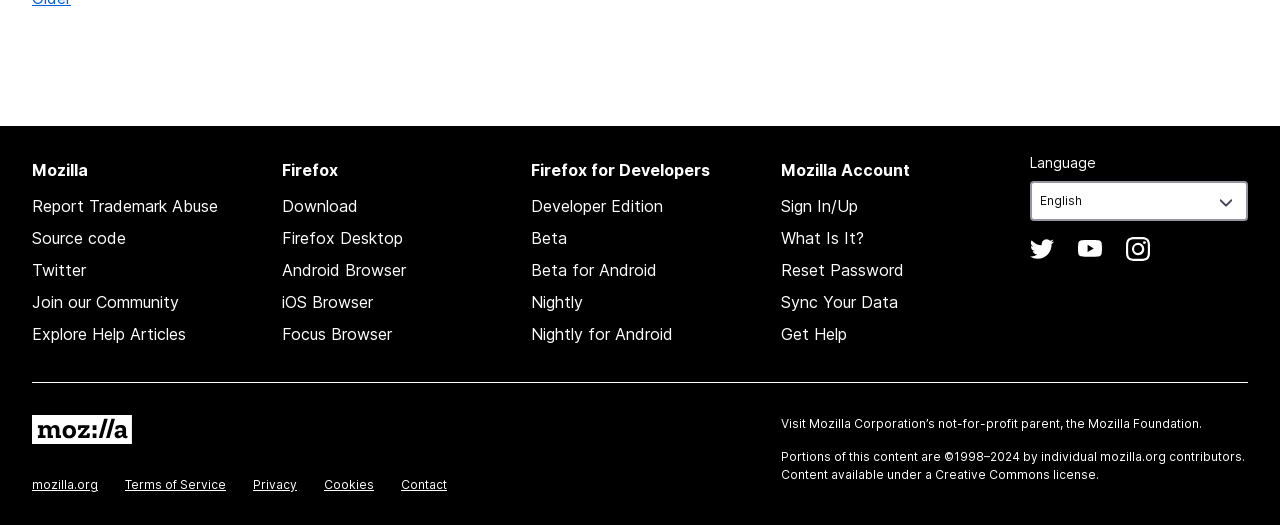Respond to the question with just a single word or phrase: 
What is the name of the browser mentioned on the webpage?

Firefox